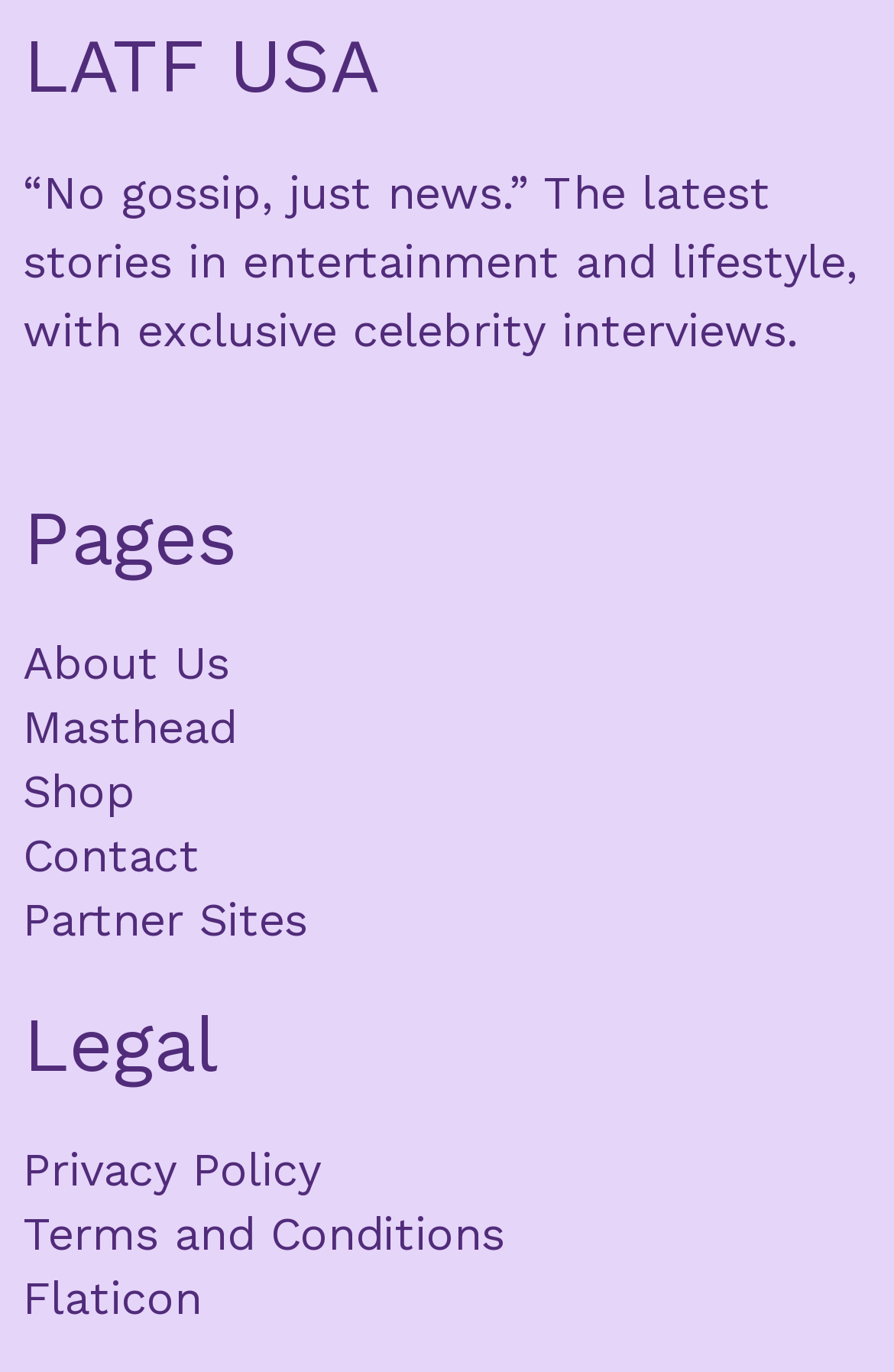Please give a one-word or short phrase response to the following question: 
What is the last link under the 'Legal' section?

Flaticon